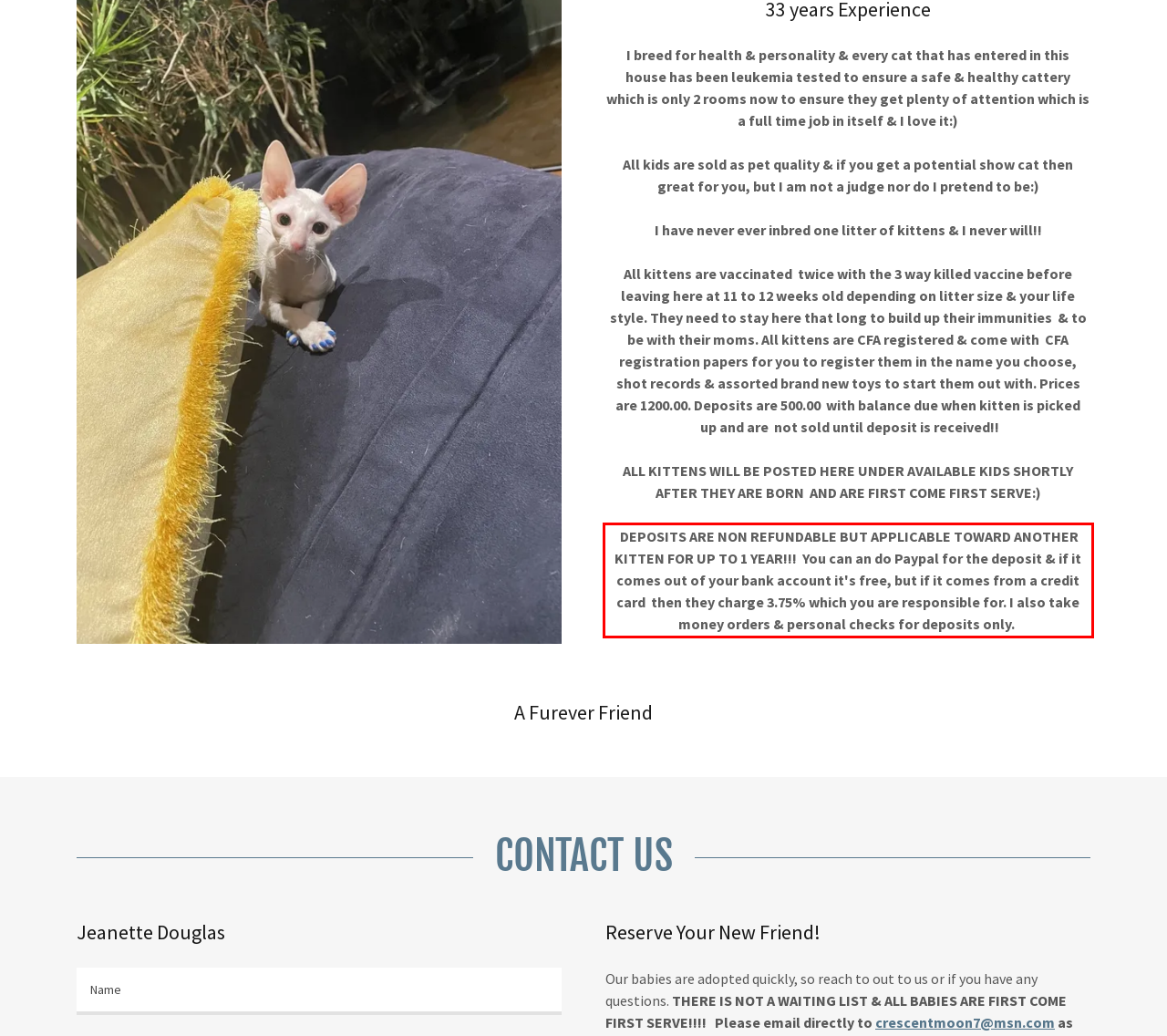Perform OCR on the text inside the red-bordered box in the provided screenshot and output the content.

DEPOSITS ARE NON REFUNDABLE BUT APPLICABLE TOWARD ANOTHER KITTEN FOR UP TO 1 YEAR!!! You can an do Paypal for the deposit & if it comes out of your bank account it's free, but if it comes from a credit card then they charge 3.75% which you are responsible for. I also take money orders & personal checks for deposits only.